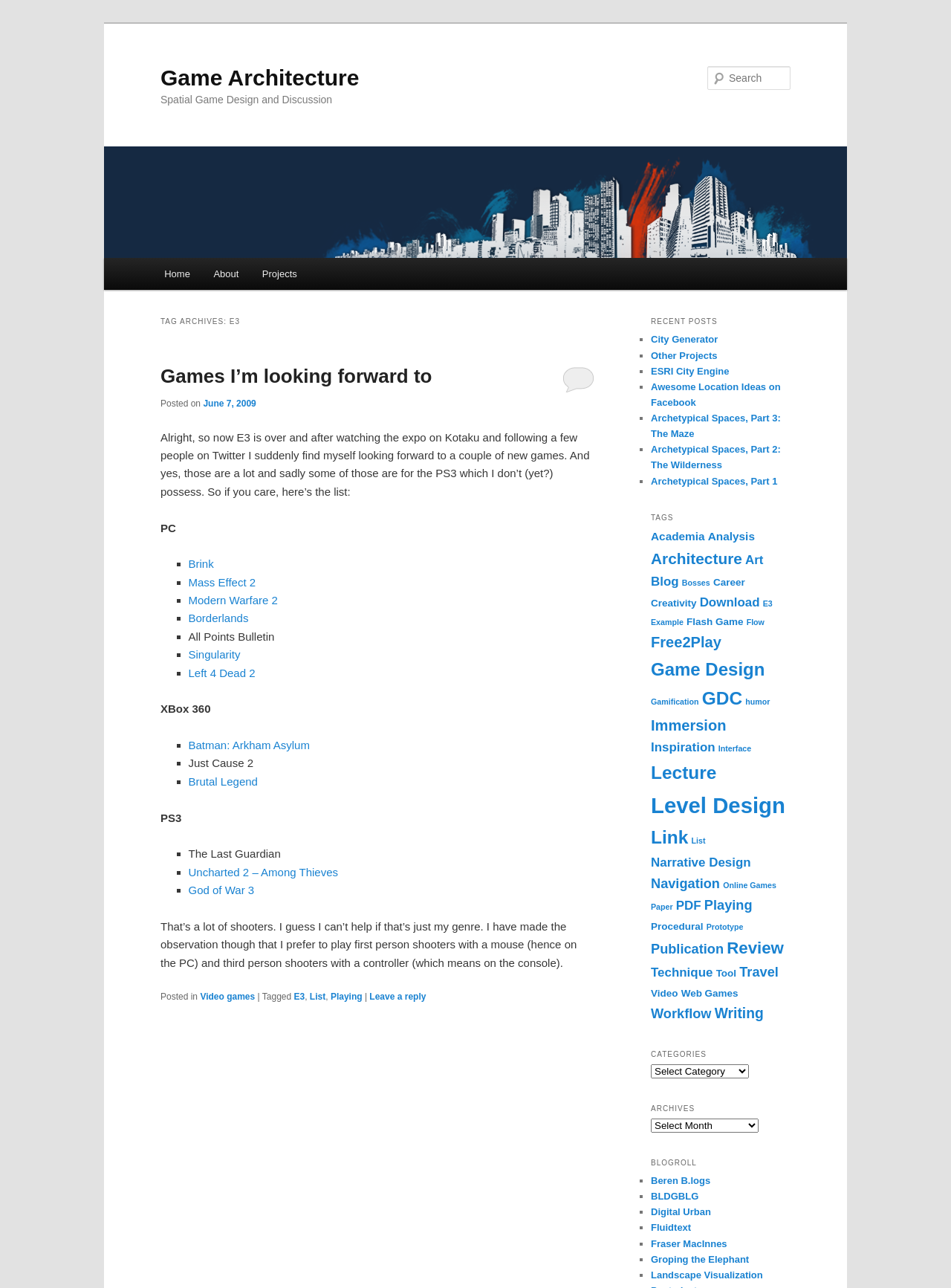Show the bounding box coordinates for the HTML element described as: "Mass Effect 2".

[0.198, 0.447, 0.269, 0.457]